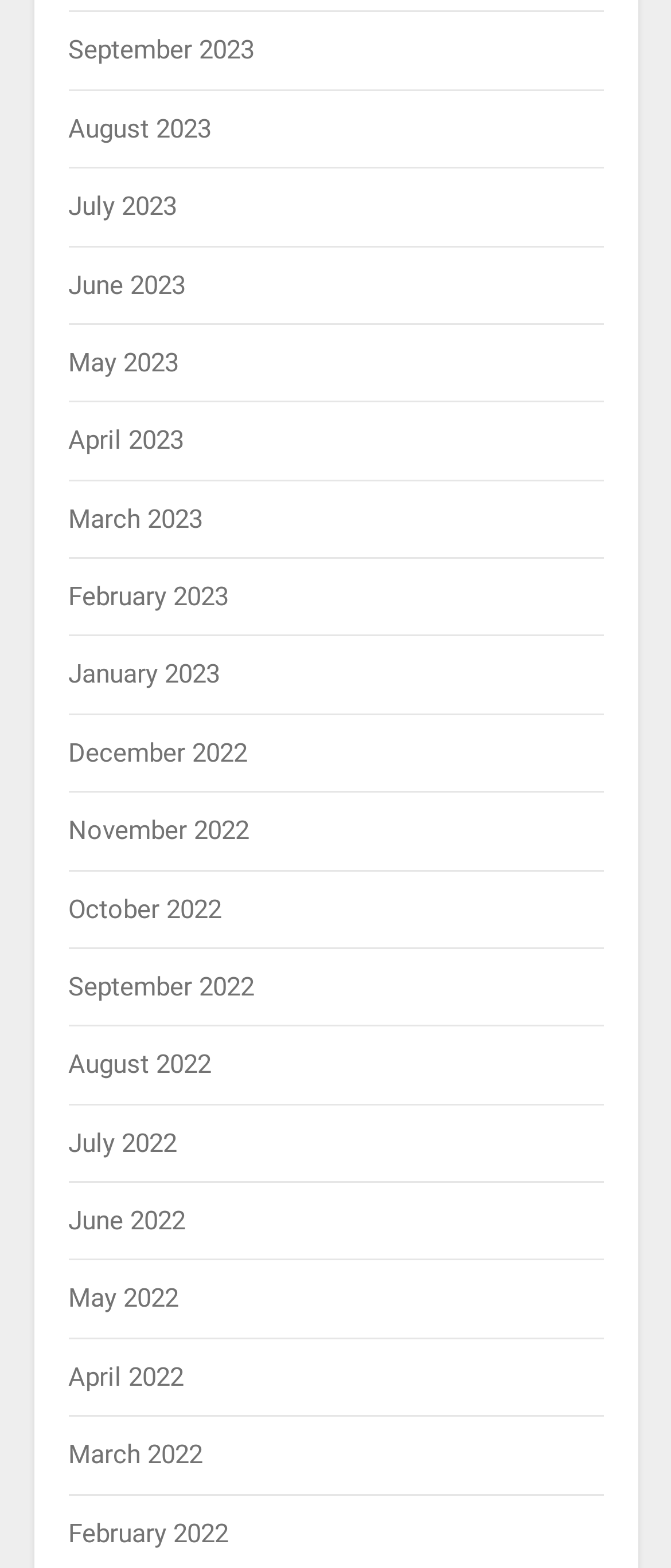What is the purpose of this webpage?
Look at the screenshot and respond with one word or a short phrase.

Archive